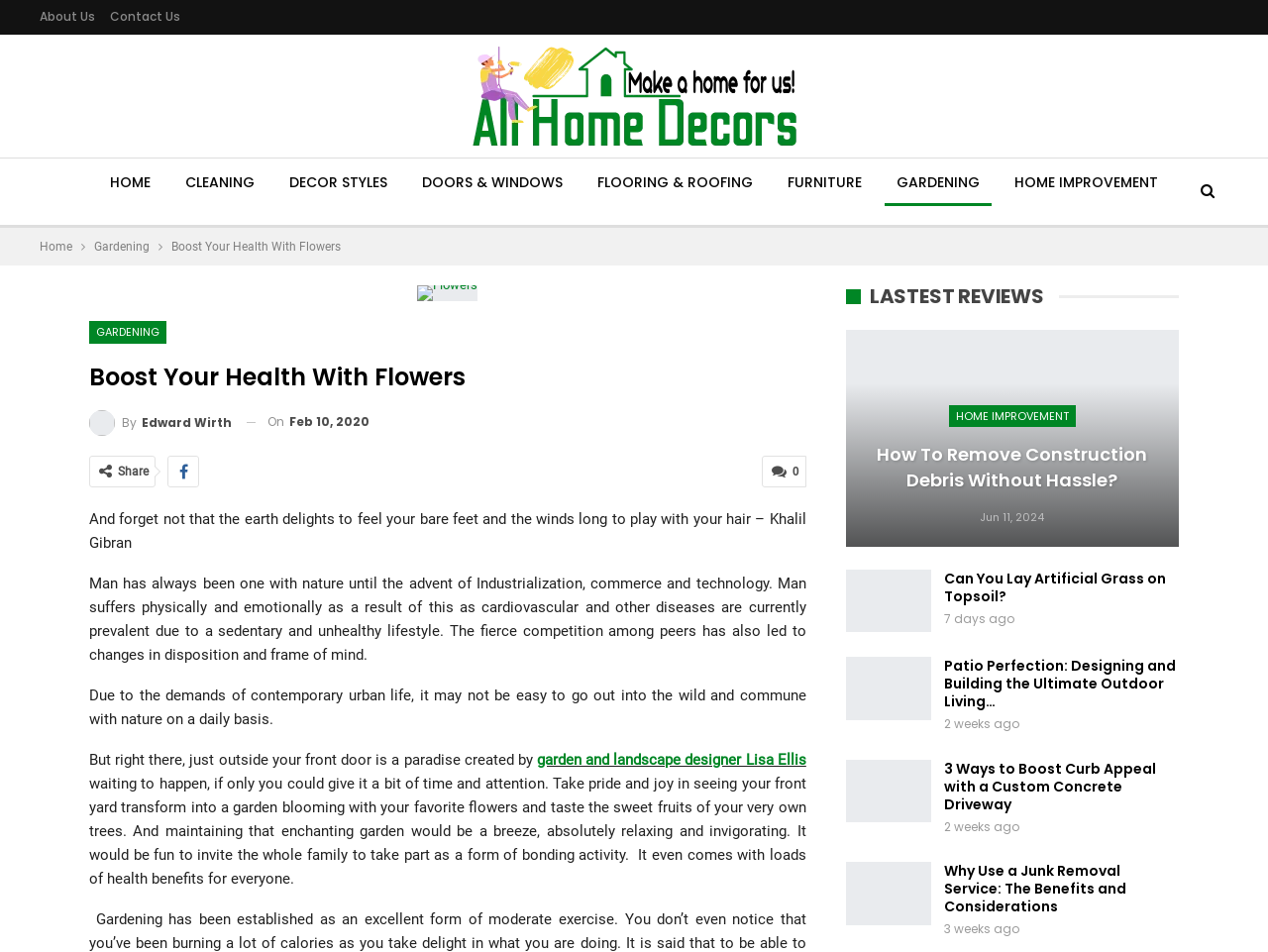Give a concise answer using one word or a phrase to the following question:
What is the date of the article 'How to Remove Construction Debris Without Hassle?'?

Jun 11, 2024